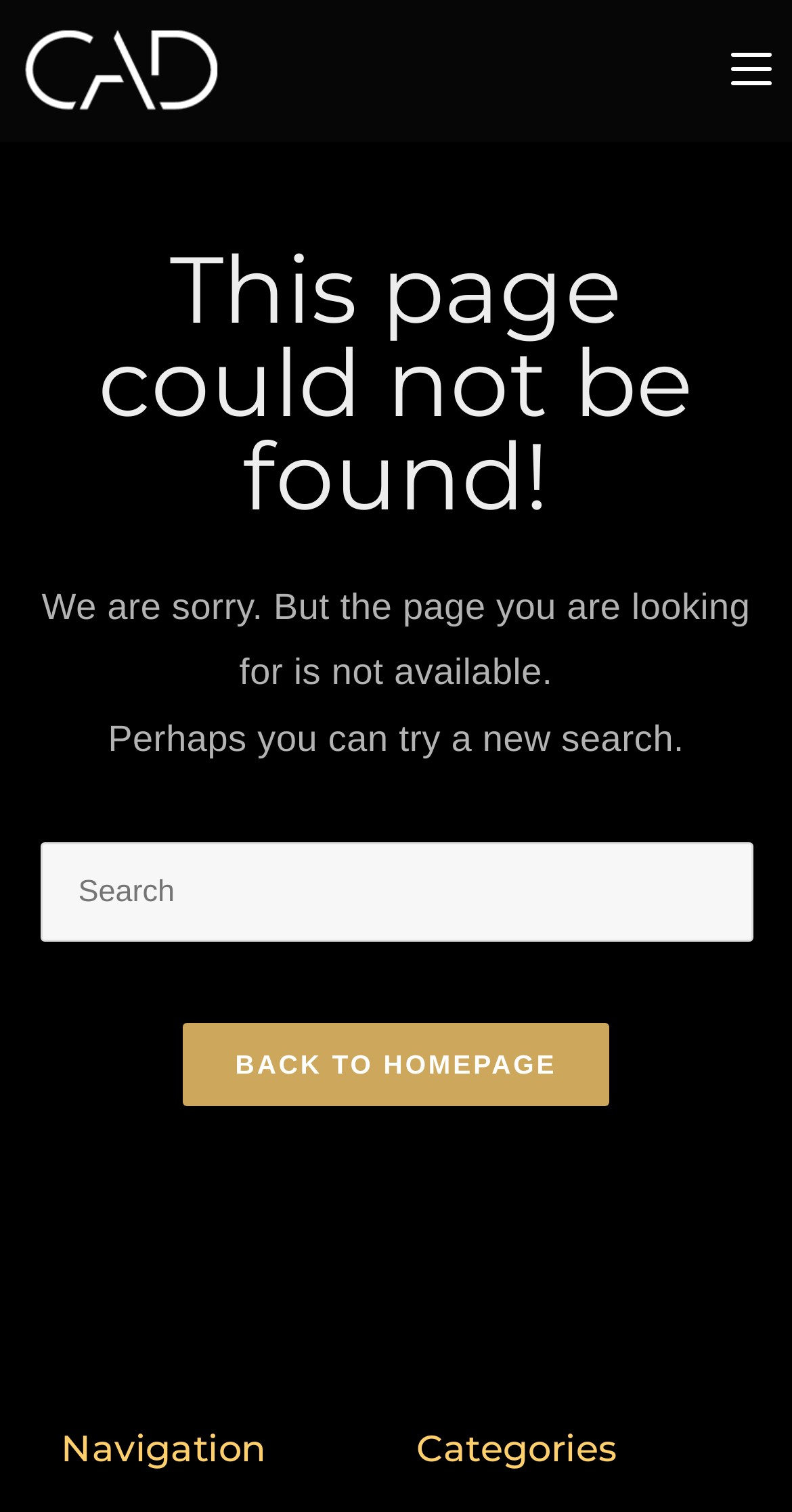Determine the bounding box coordinates for the HTML element described here: "aria-label="Insert search query" name="s" placeholder="Search"".

[0.05, 0.557, 0.95, 0.623]